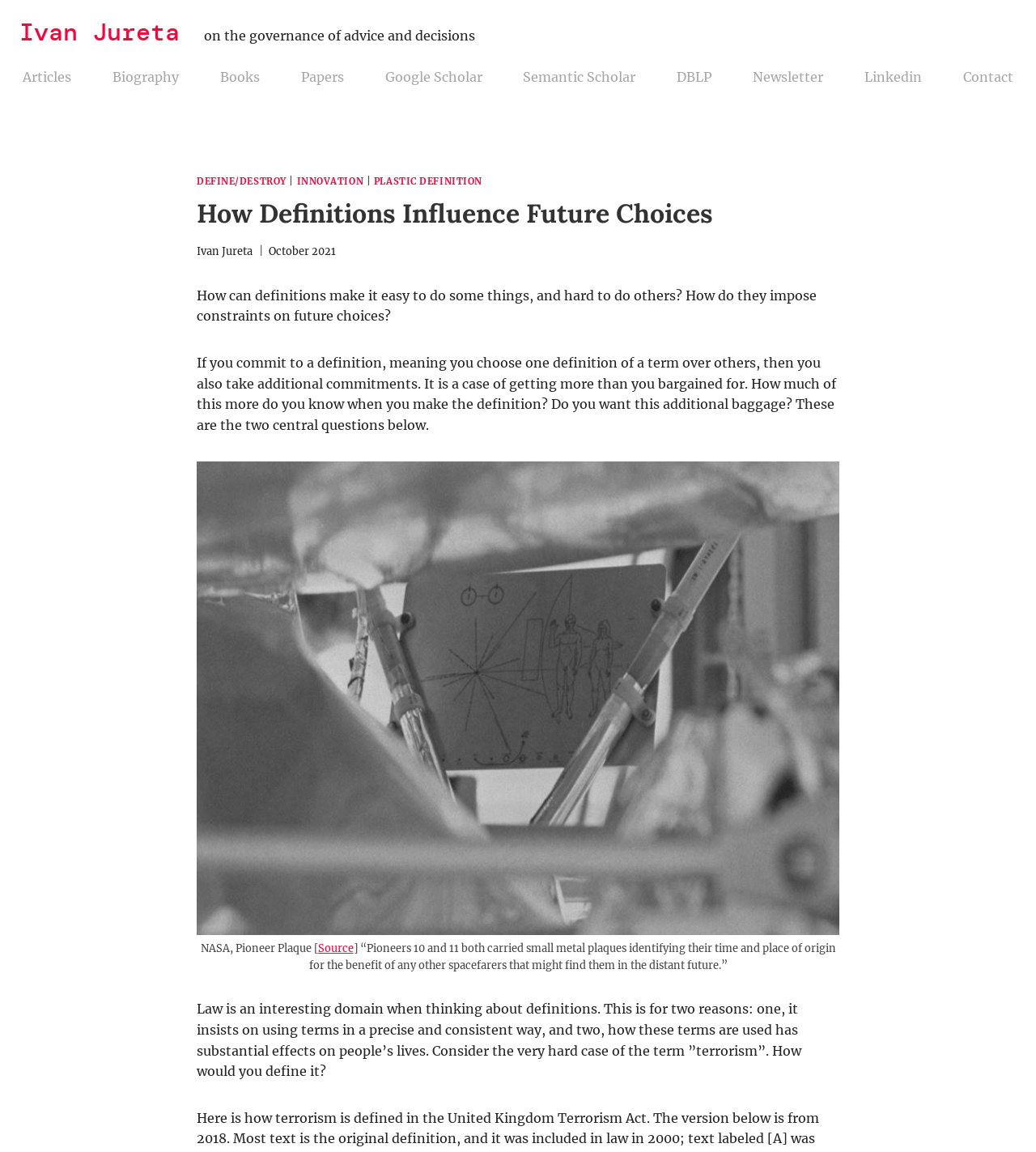Find the bounding box coordinates of the element to click in order to complete the given instruction: "Go to the 'Contact' page."

[0.93, 0.058, 0.978, 0.076]